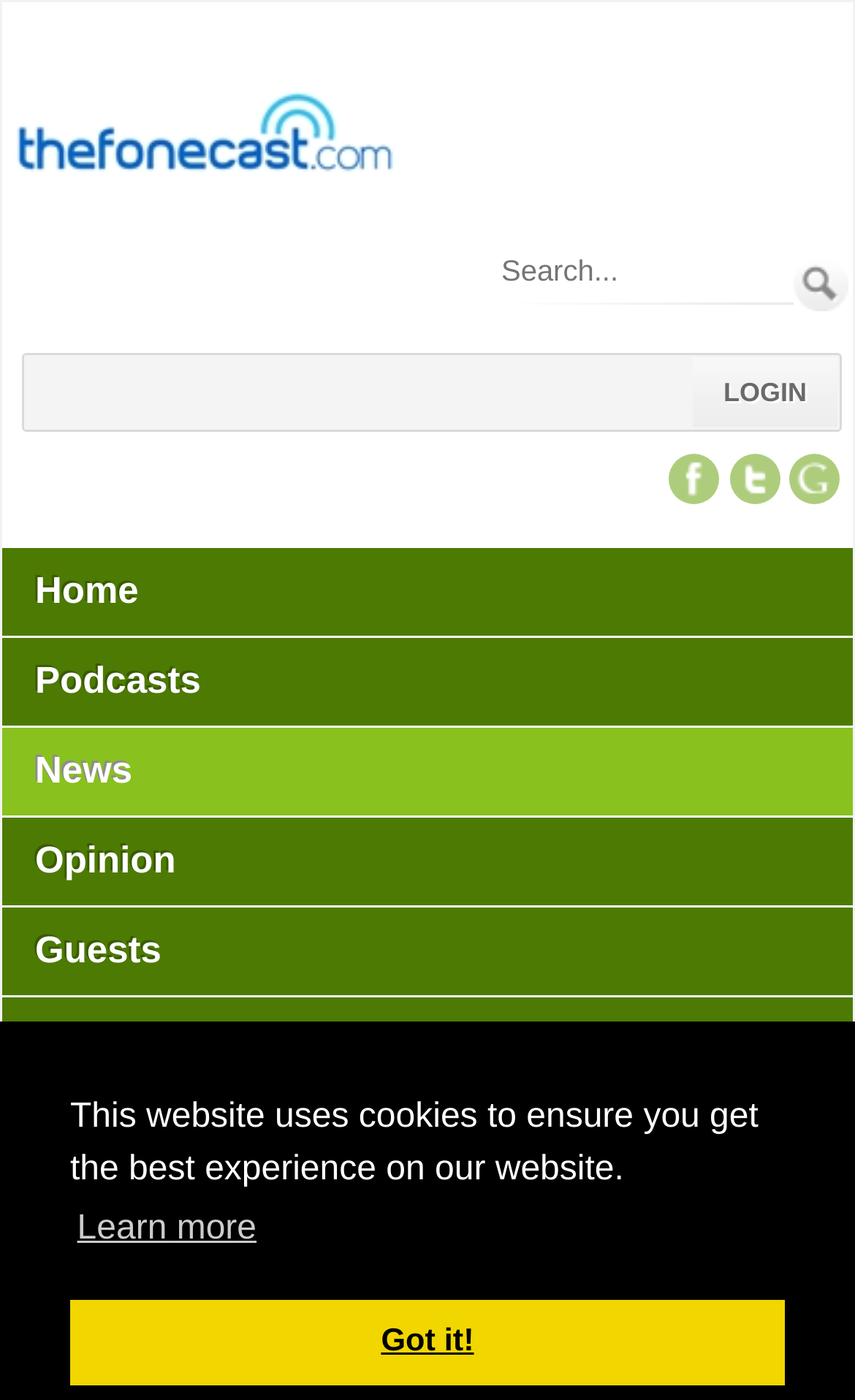Identify the bounding box coordinates of the clickable section necessary to follow the following instruction: "Search for something". The coordinates should be presented as four float numbers from 0 to 1, i.e., [left, top, right, bottom].

[0.579, 0.169, 0.927, 0.218]